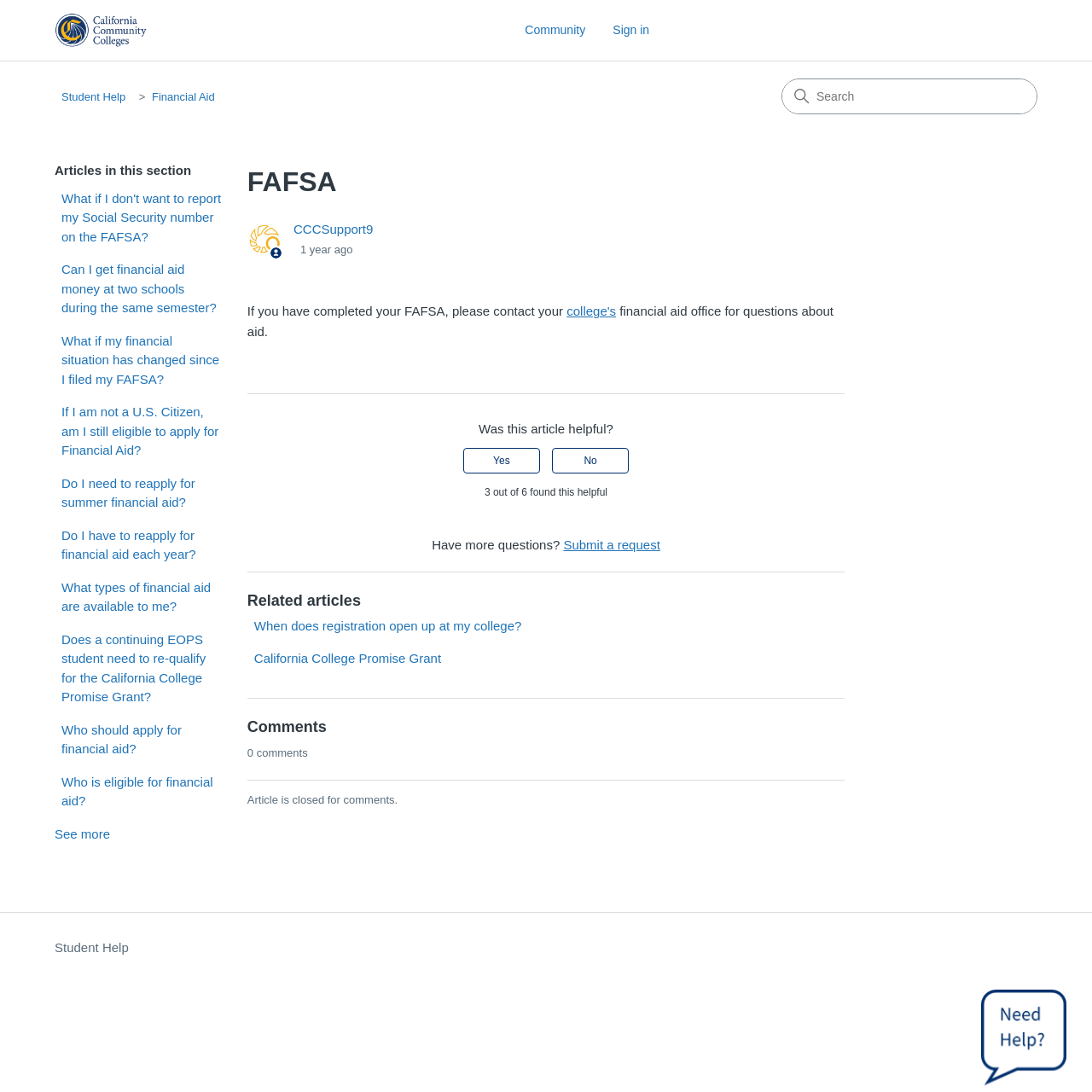Describe all the significant parts and information present on the webpage.

The webpage is titled "FAFSA – Student Help" and has a prominent link to the "Student Help Help Center home page" at the top left corner. Below this, there are two main sections: a navigation menu on the left and a main content area on the right.

The navigation menu has several links, including "Student Help", "Financial Aid", and a search bar. The search bar is located at the top right corner of the navigation menu.

The main content area is divided into several sections. The first section has a heading "FAFSA" and contains a brief article with a title "If you have completed your FAFSA, please contact your college's financial aid office for questions about aid." Below this article, there are several links to related questions, such as "What if I don't want to report my Social Security number on the FAFSA?" and "Who is eligible for financial aid?".

Below the article, there is a section with a heading "Related articles" that contains links to other relevant articles, such as "When does registration open up at my college?" and "California College Promise Grant".

At the bottom of the main content area, there is a section with a heading "Comments" that indicates the article is closed for comments. There is also a footer section that contains a question "Was this article helpful?" with two buttons to respond "Yes" or "No", as well as a link to submit a request for more information.

At the very bottom of the page, there is a link to "Student Help" and a button to "Chat with Us" with an accompanying image.